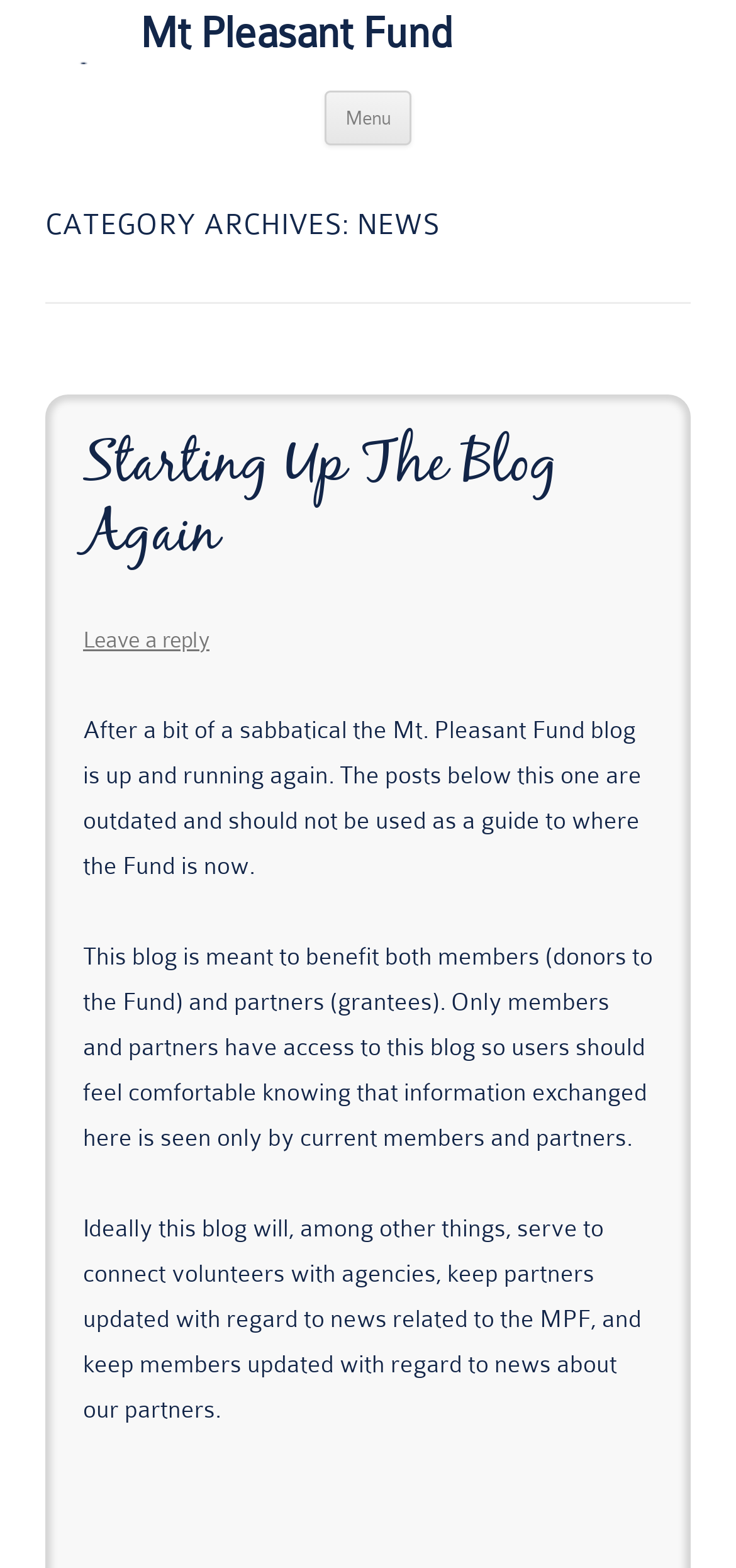Please provide a brief answer to the question using only one word or phrase: 
What is the name of the fund?

Mt Pleasant Fund